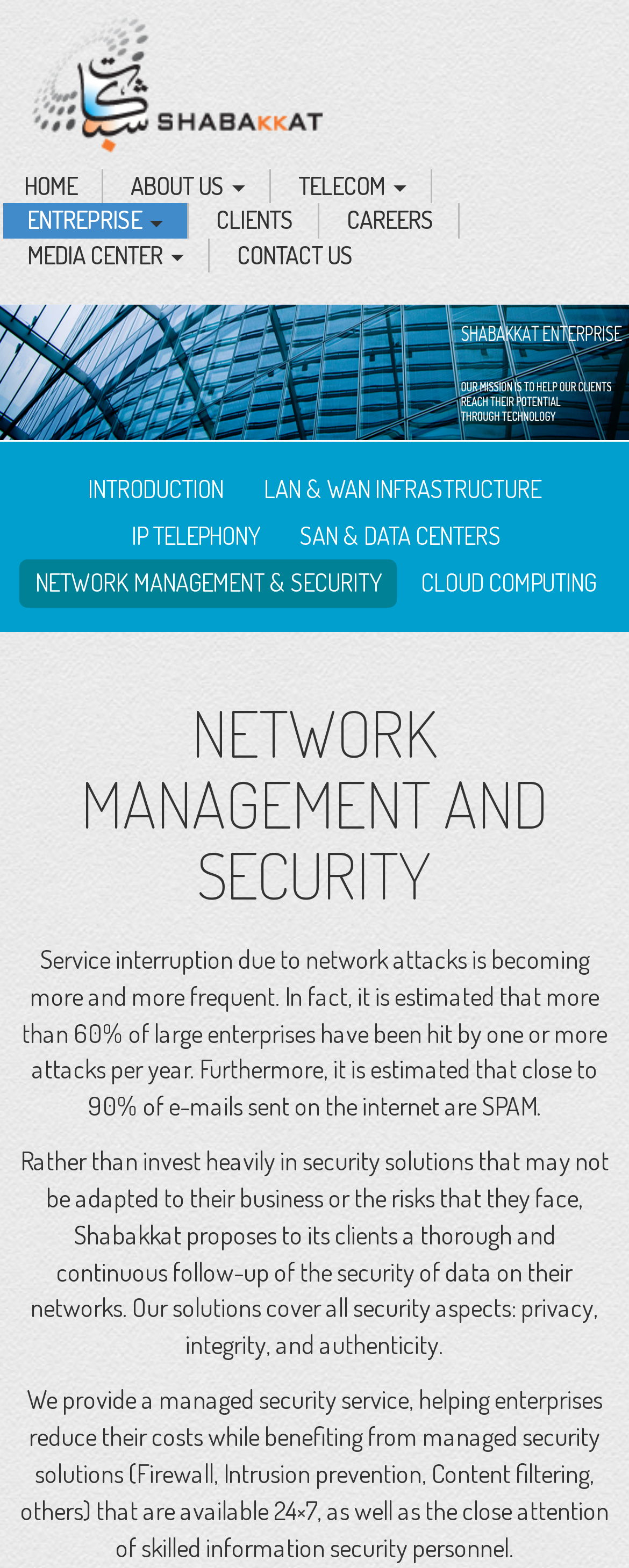Can you identify the bounding box coordinates of the clickable region needed to carry out this instruction: 'Learn about LAN & WAN INFRASTRUCTURE'? The coordinates should be four float numbers within the range of 0 to 1, stated as [left, top, right, bottom].

[0.394, 0.297, 0.886, 0.327]